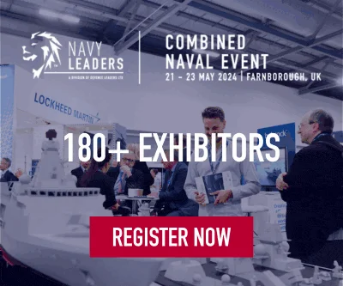Give a concise answer using only one word or phrase for this question:
What is the duration of the Combined Naval Event?

May 21-23, 2024